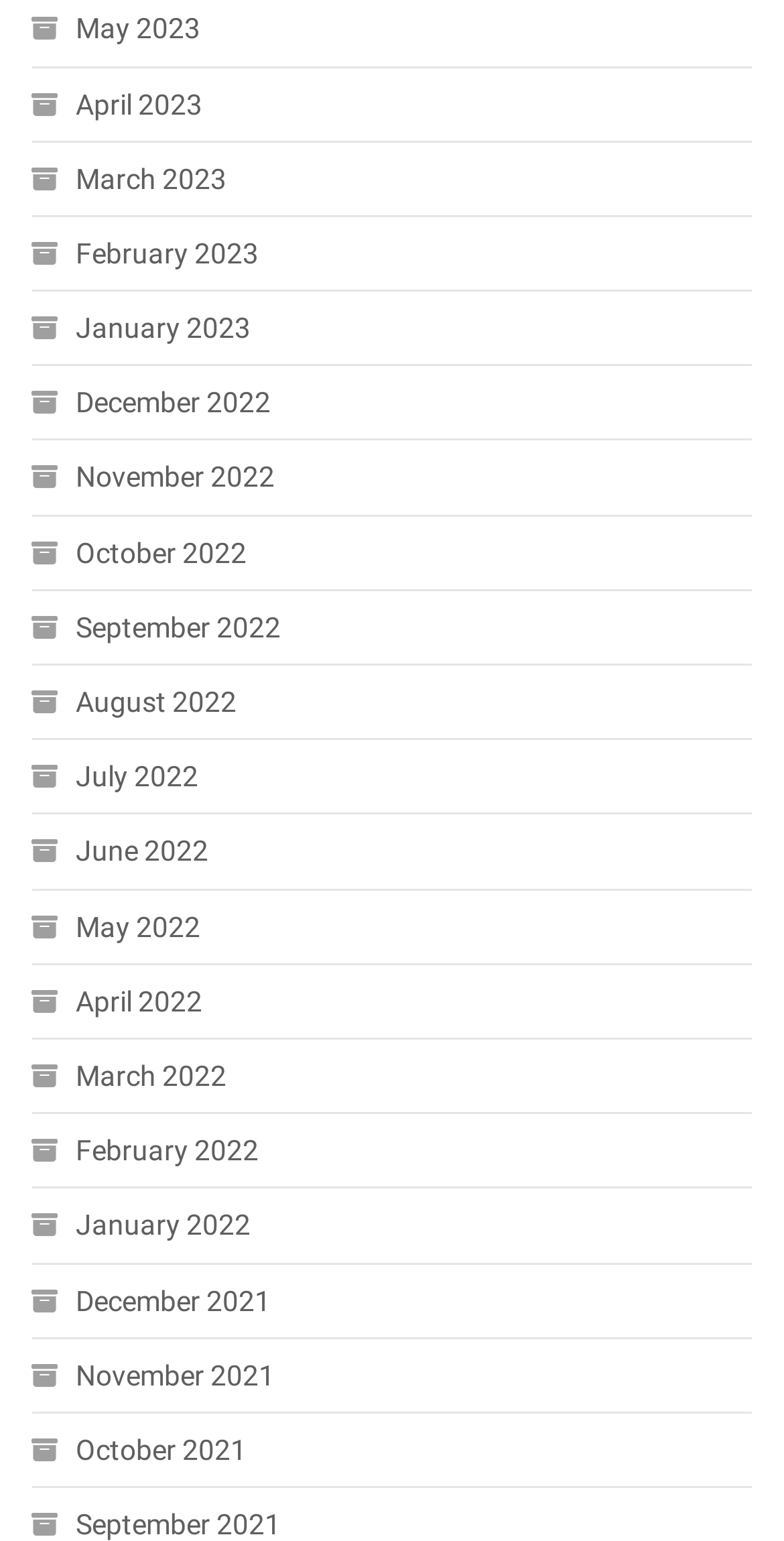What symbol is used to represent each month?
Using the visual information, respond with a single word or phrase.

